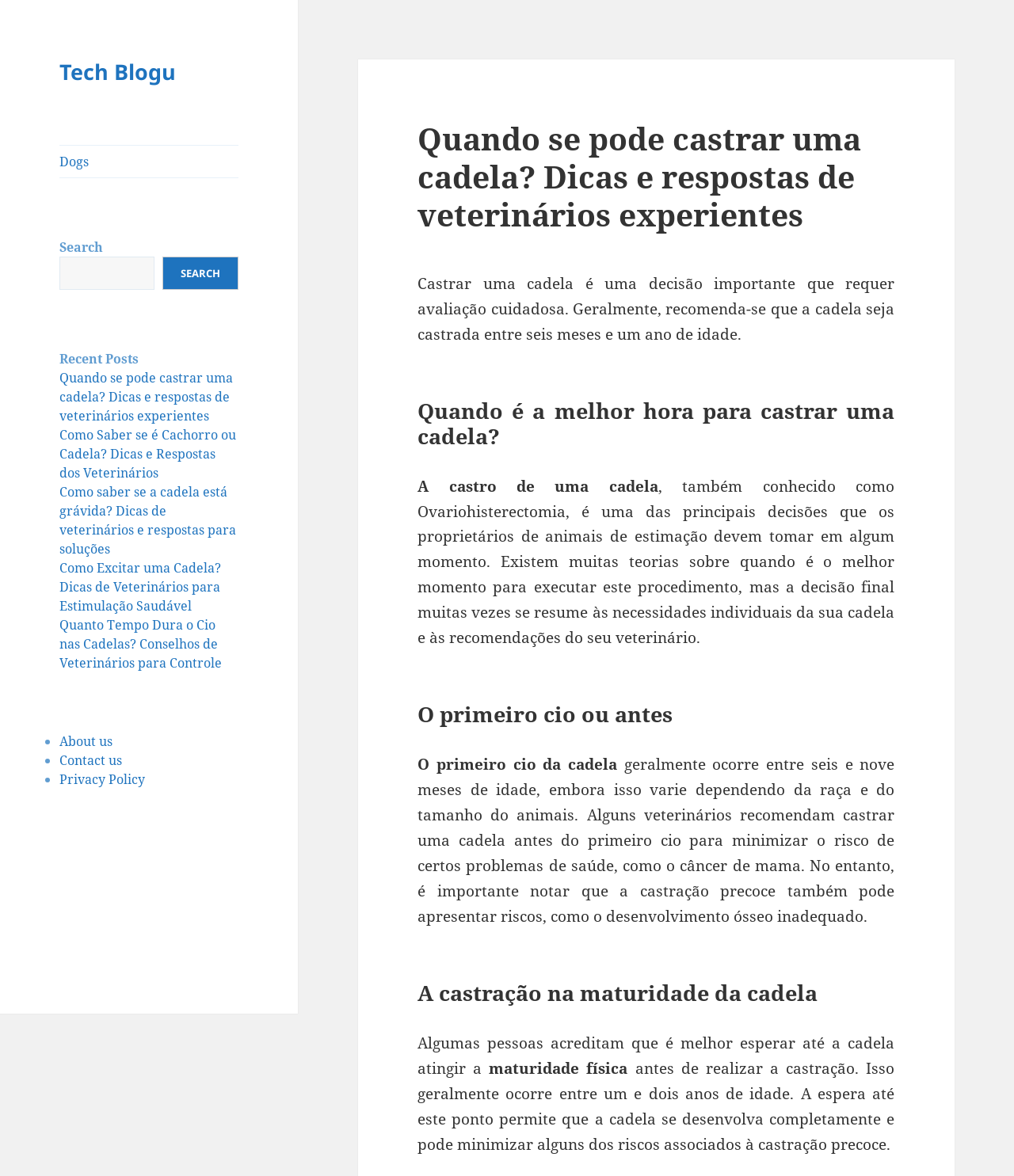Give a one-word or phrase response to the following question: What is the title of the first article?

Quando se pode castrar uma cadela?